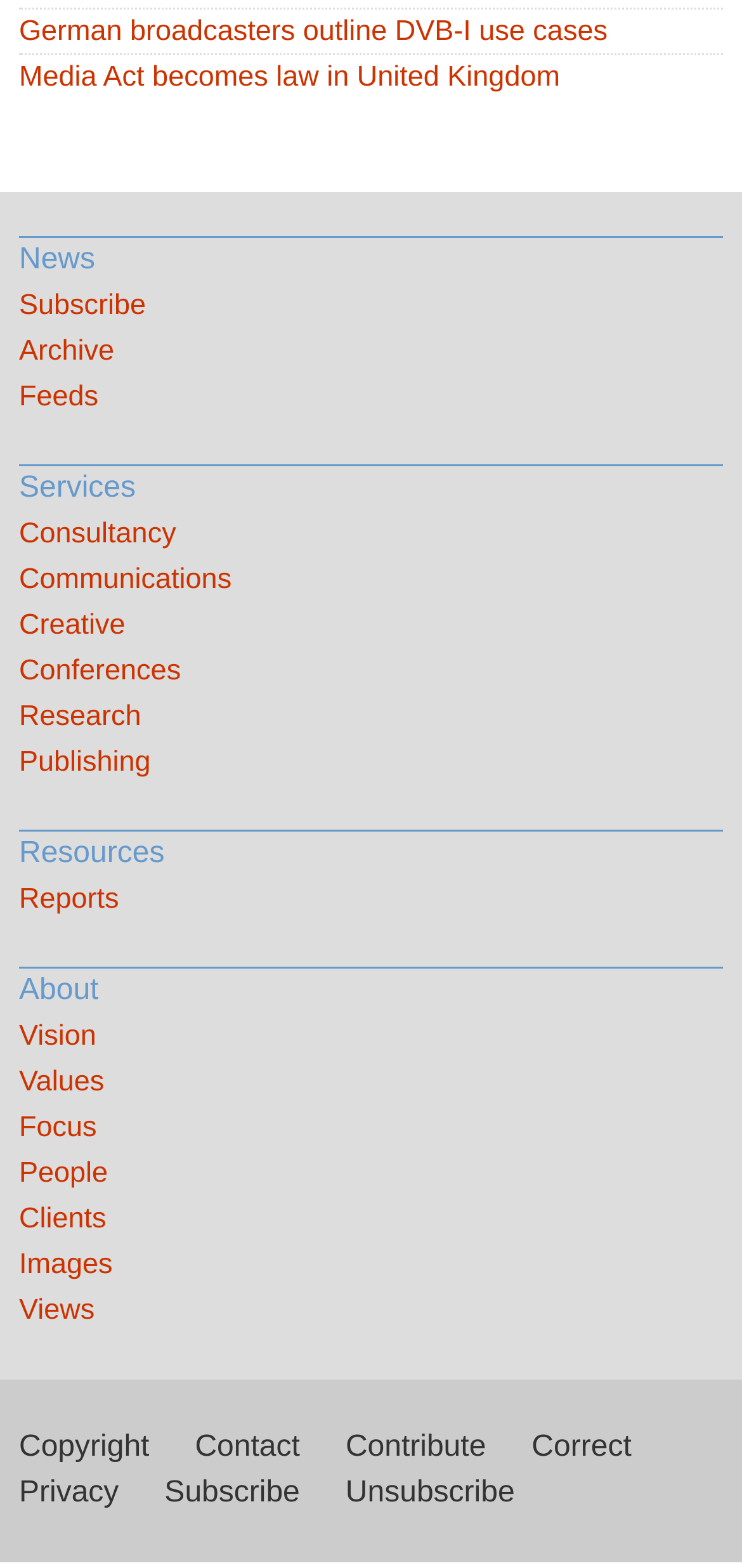Please locate the bounding box coordinates for the element that should be clicked to achieve the following instruction: "View reports". Ensure the coordinates are given as four float numbers between 0 and 1, i.e., [left, top, right, bottom].

[0.026, 0.559, 0.974, 0.588]